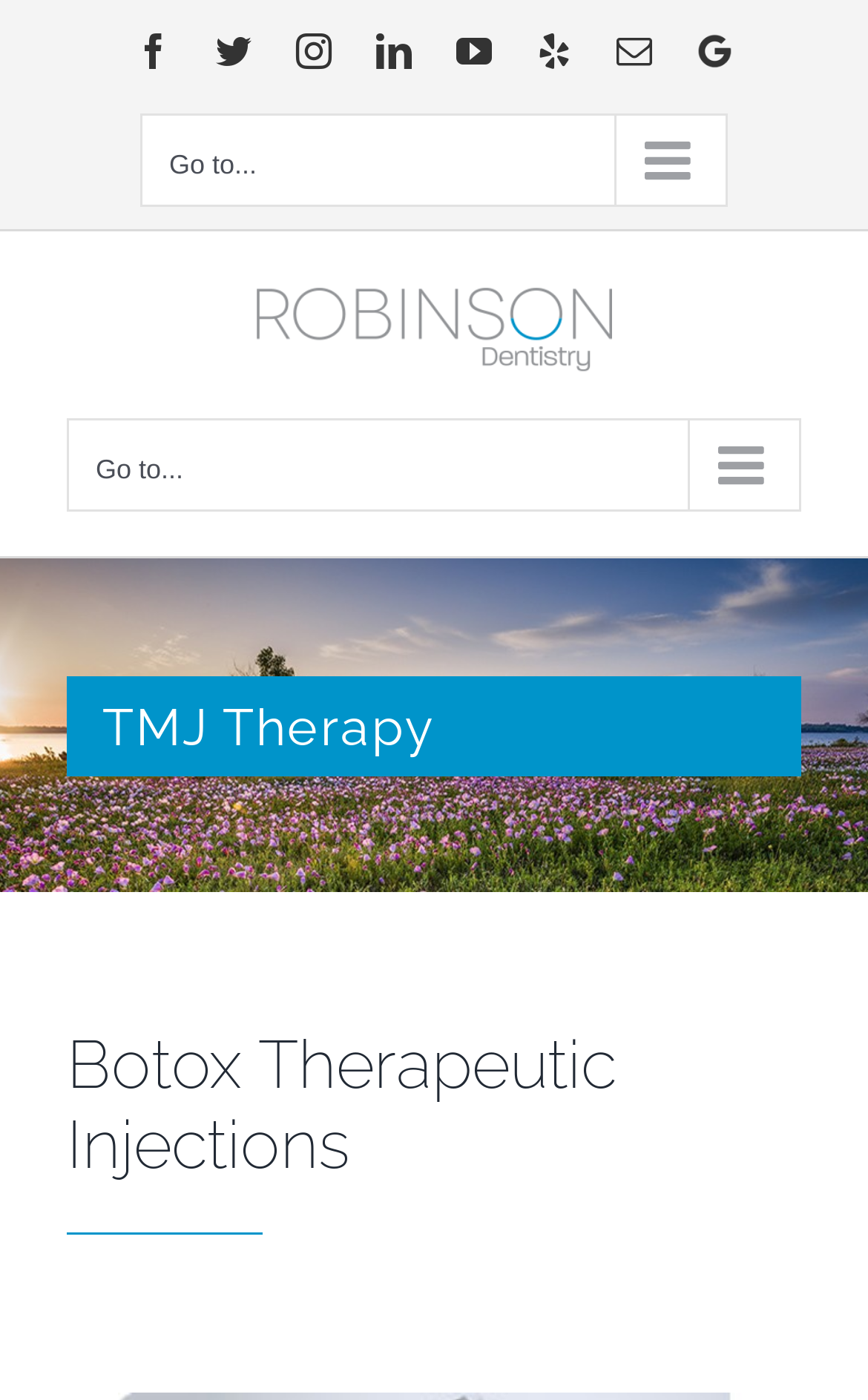What is the name of the dentistry?
Please provide a full and detailed response to the question.

I found the name of the dentistry by looking at the logo link at the top left of the webpage, which says 'Robinson Dentistry Logo'.